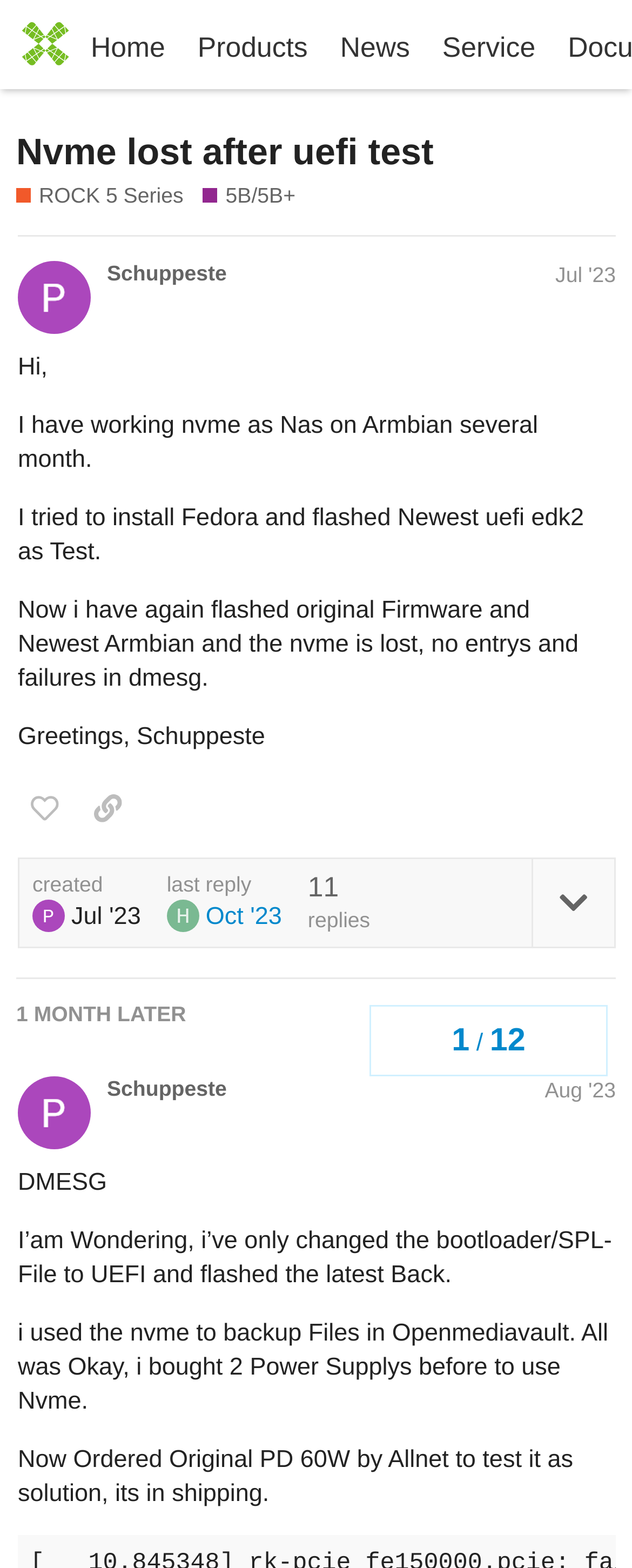Answer the question in a single word or phrase:
What is the date of the last reply?

Oct 18, 2023